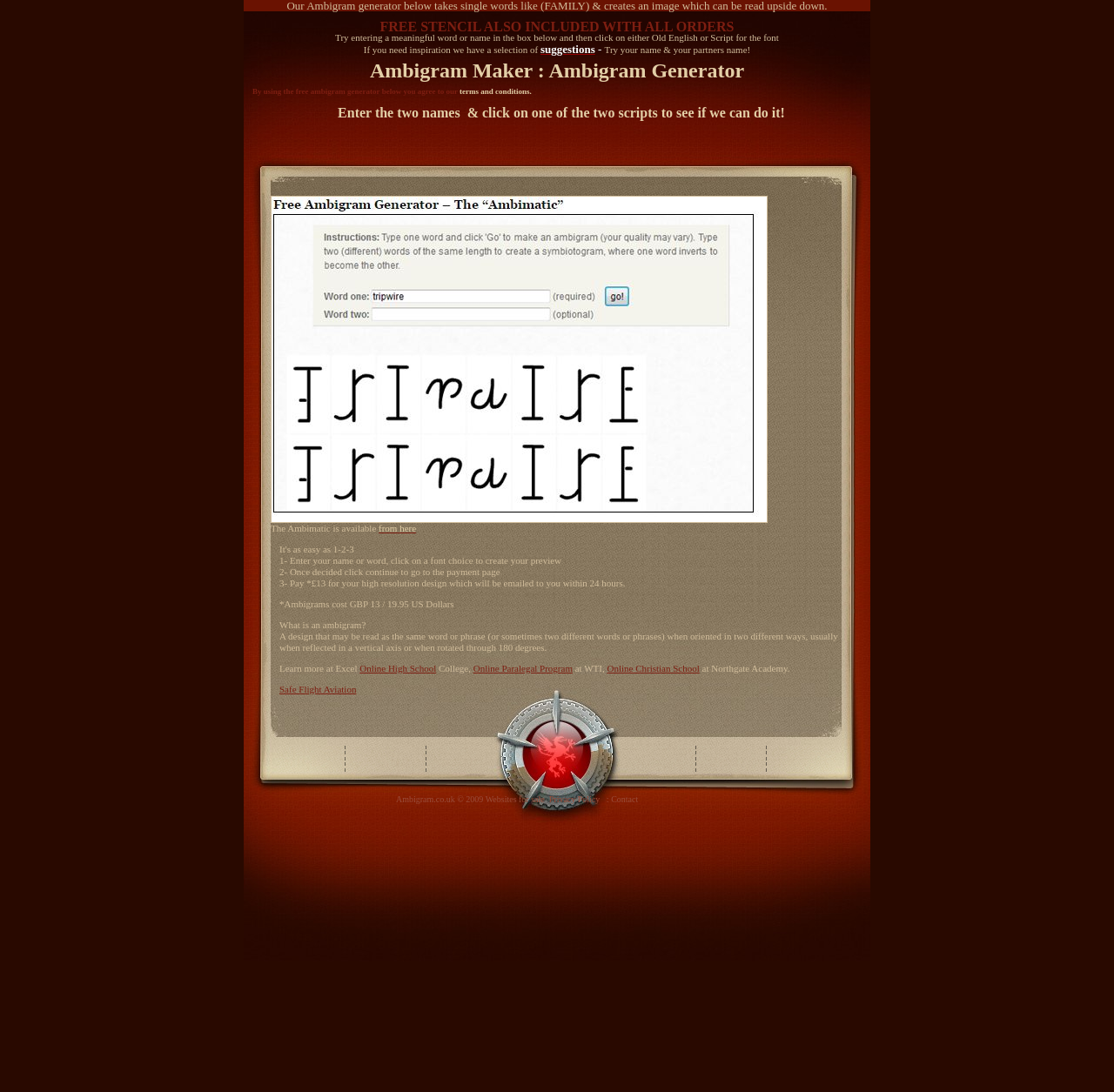What is the purpose of the Ambigram generator?
Based on the image, answer the question with as much detail as possible.

The Ambigram generator is a tool that takes single words or names as input and creates an image that can be read upside down. This is evident from the text on the webpage that says 'Our Ambigram generator below takes single words like (FAMILY) & creates an image which can be read upside down.' The generator allows users to enter a meaningful word or name and select a font choice to create a preview, which can then be purchased as a high-resolution design.